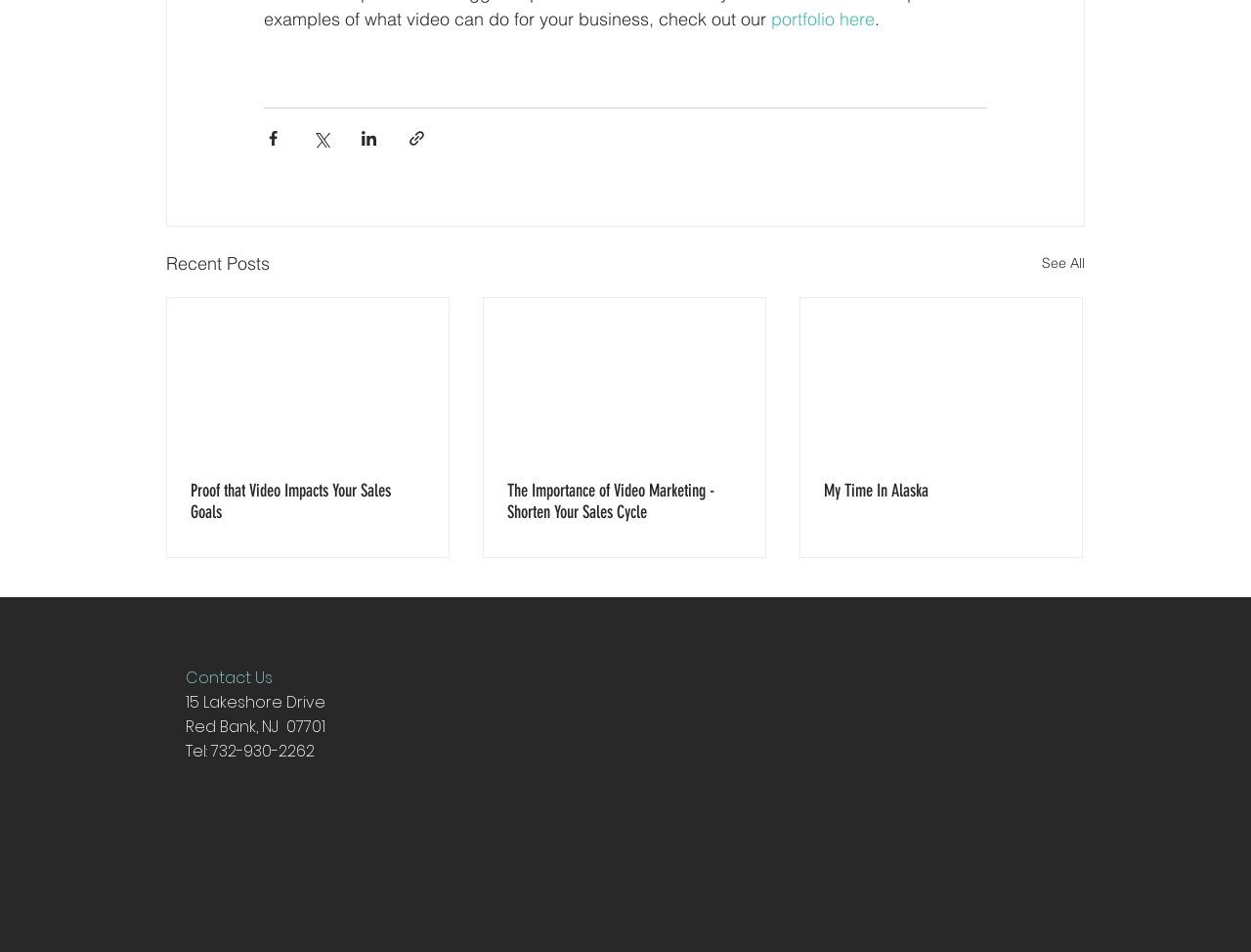Please specify the bounding box coordinates of the clickable section necessary to execute the following command: "Read 'Proof that Video Impacts Your Sales Goals'".

[0.152, 0.504, 0.34, 0.549]